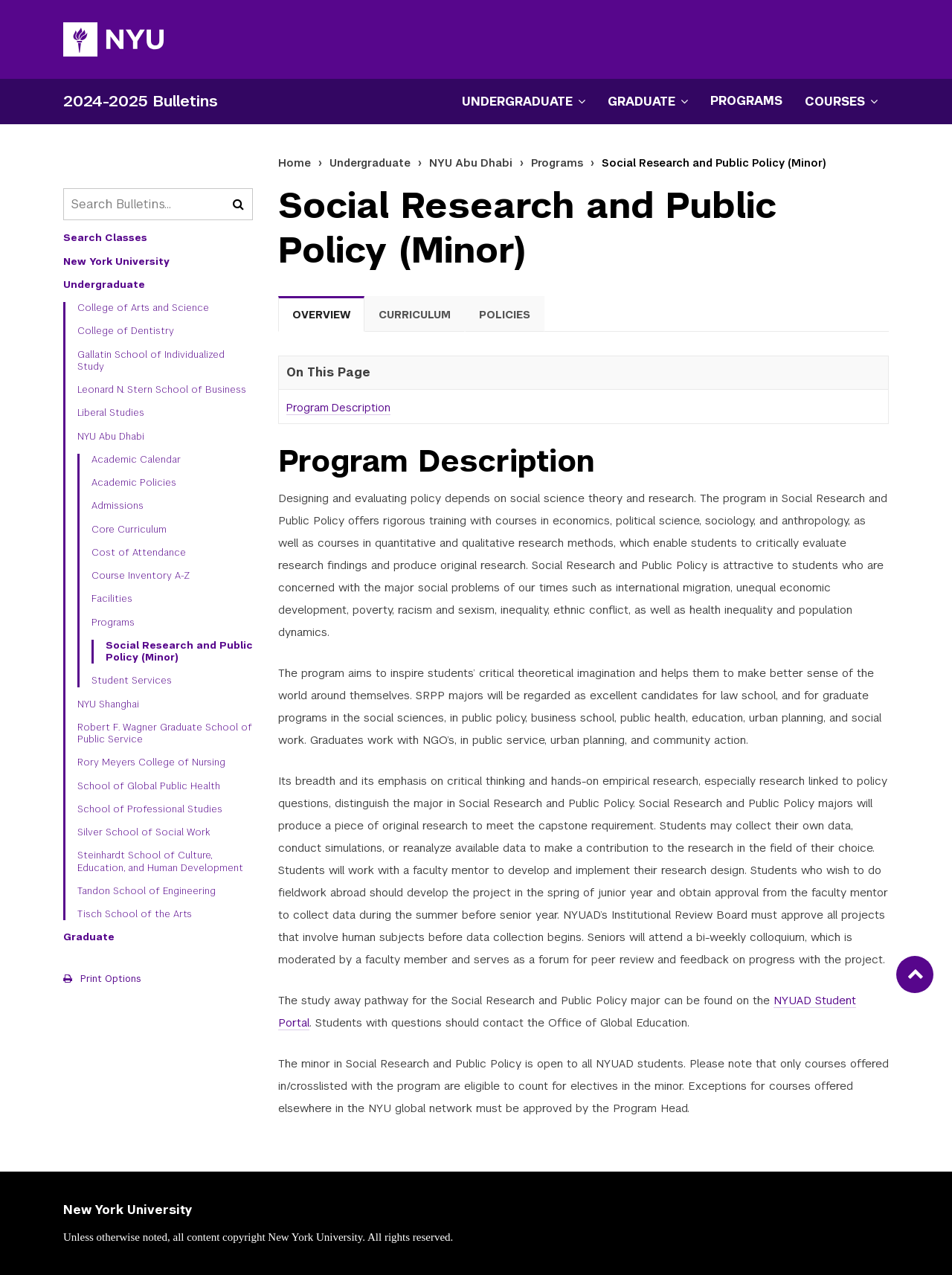Please identify the bounding box coordinates of where to click in order to follow the instruction: "View Social Research and Public Policy Minor".

[0.111, 0.502, 0.266, 0.521]